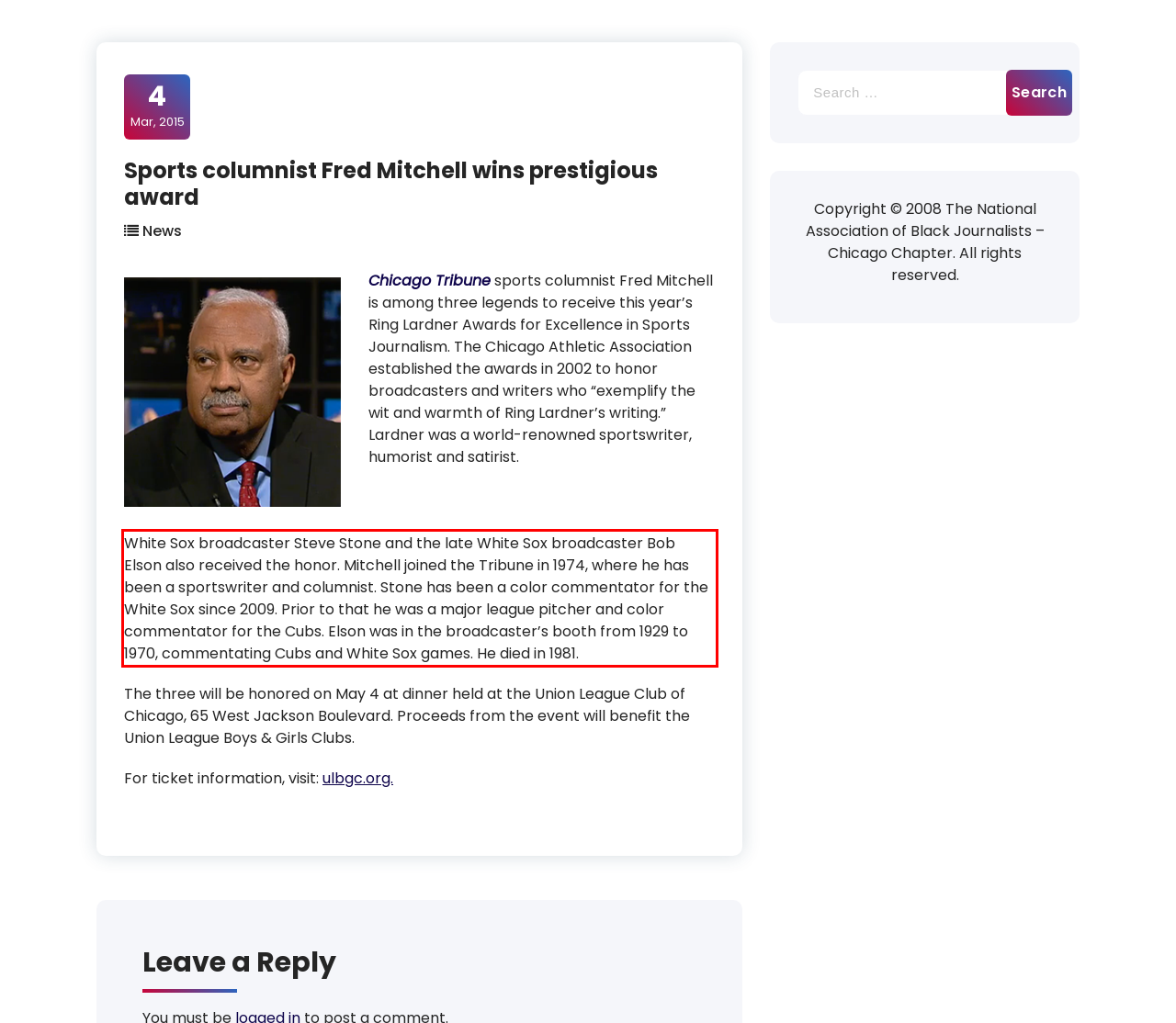Analyze the red bounding box in the provided webpage screenshot and generate the text content contained within.

White Sox broadcaster Steve Stone and the late White Sox broadcaster Bob Elson also received the honor. Mitchell joined the Tribune in 1974, where he has been a sportswriter and columnist. Stone has been a color commentator for the White Sox since 2009. Prior to that he was a major league pitcher and color commentator for the Cubs. Elson was in the broadcaster’s booth from 1929 to 1970, commentating Cubs and White Sox games. He died in 1981.